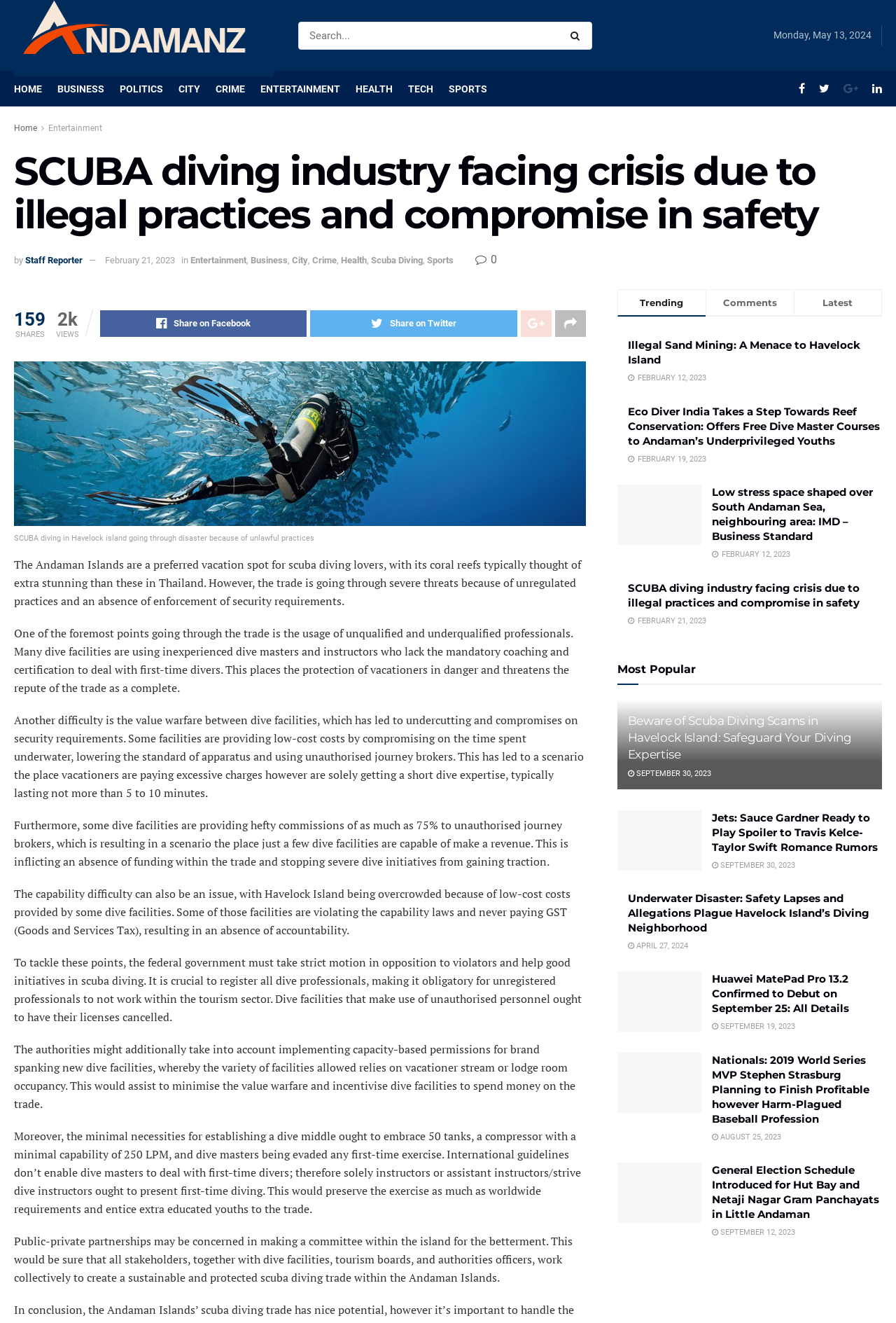How many social media sharing options are available?
Look at the image and answer the question with a single word or phrase.

4